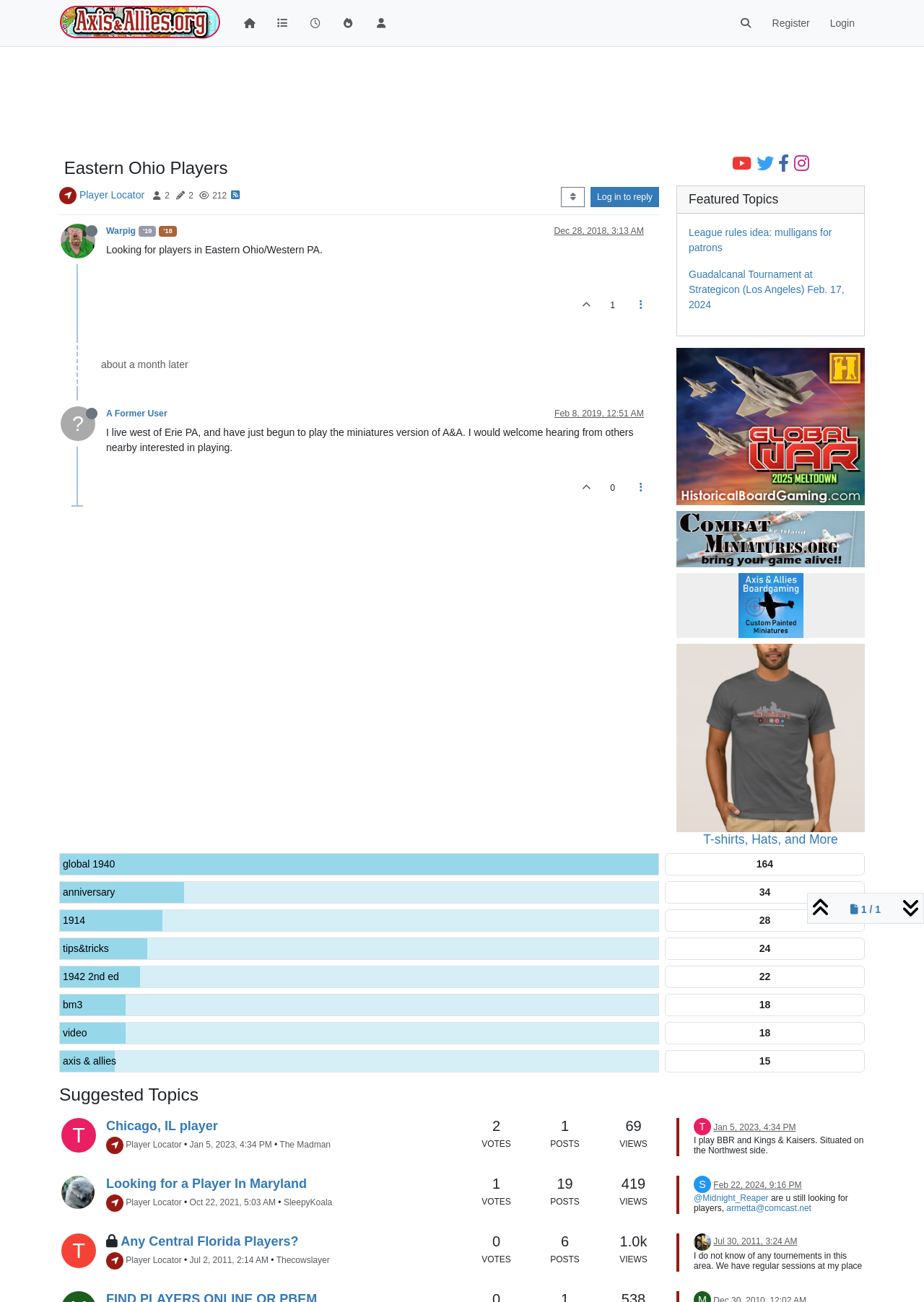Locate the bounding box coordinates of the clickable part needed for the task: "Search for something".

[0.789, 0.007, 0.825, 0.028]